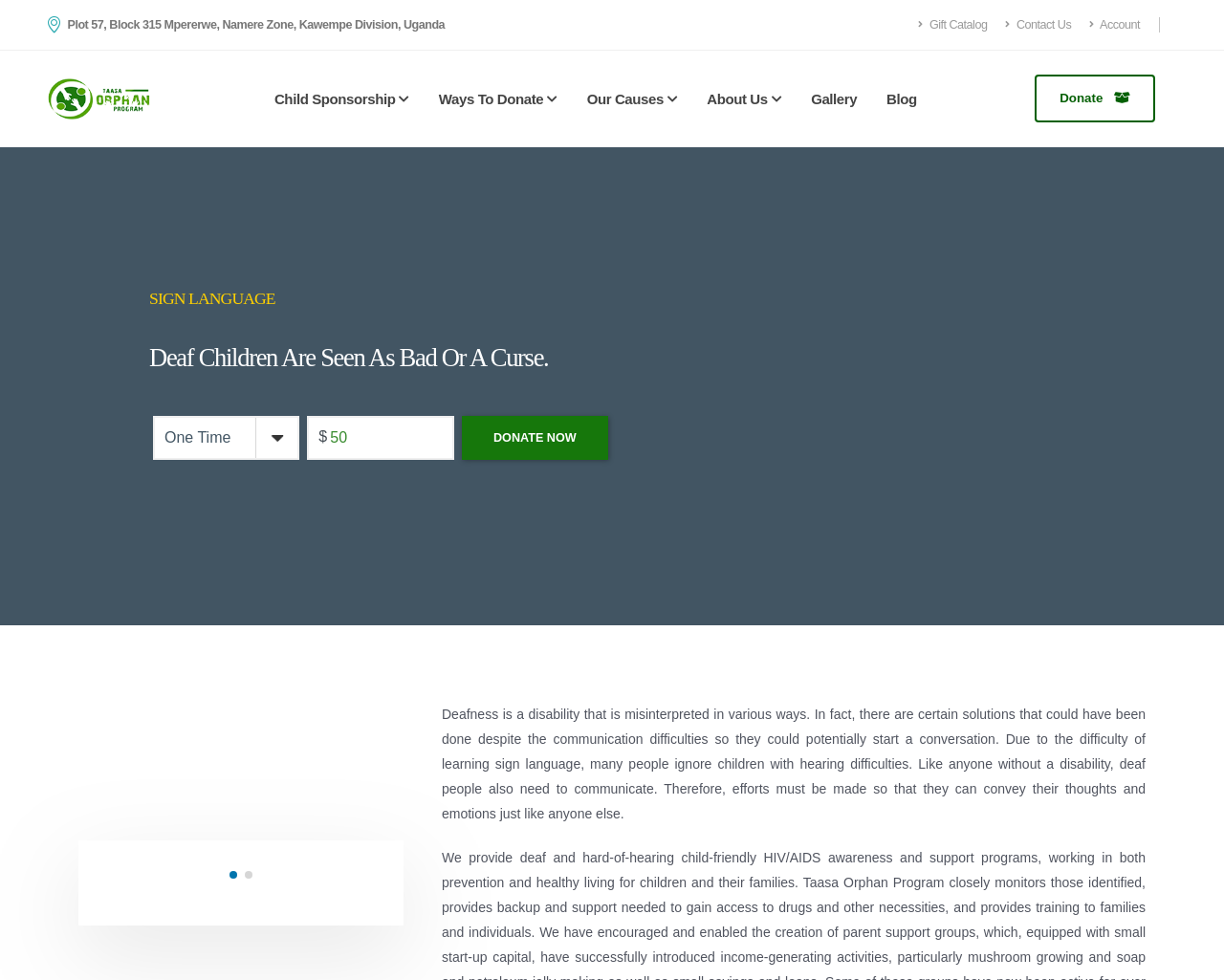Please determine the bounding box coordinates of the element to click in order to execute the following instruction: "Visit the 'About Us' page". The coordinates should be four float numbers between 0 and 1, specified as [left, top, right, bottom].

[0.566, 0.053, 0.65, 0.15]